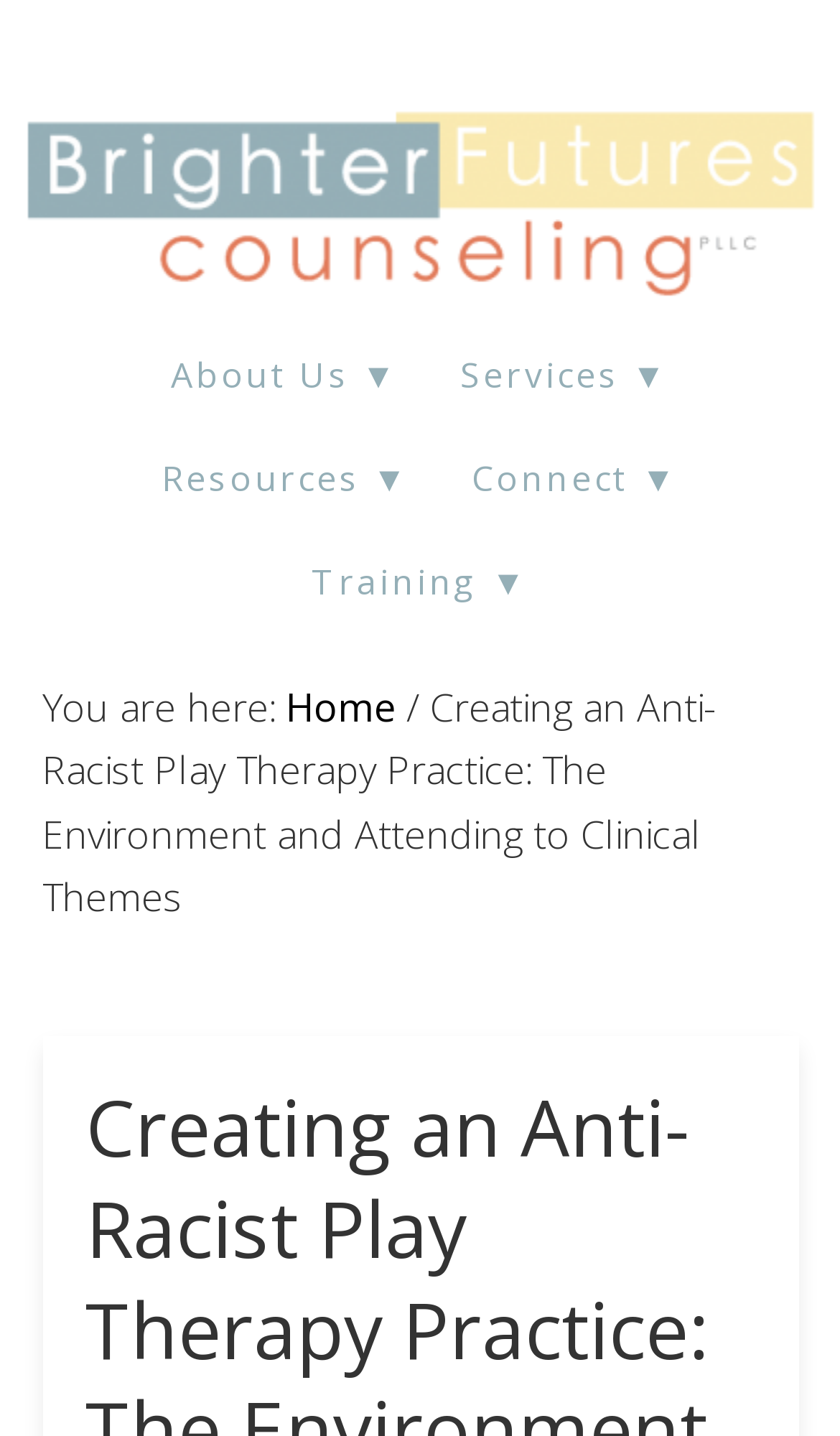Provide a one-word or short-phrase response to the question:
What is the name of the organization?

Brighter Futures Counseling